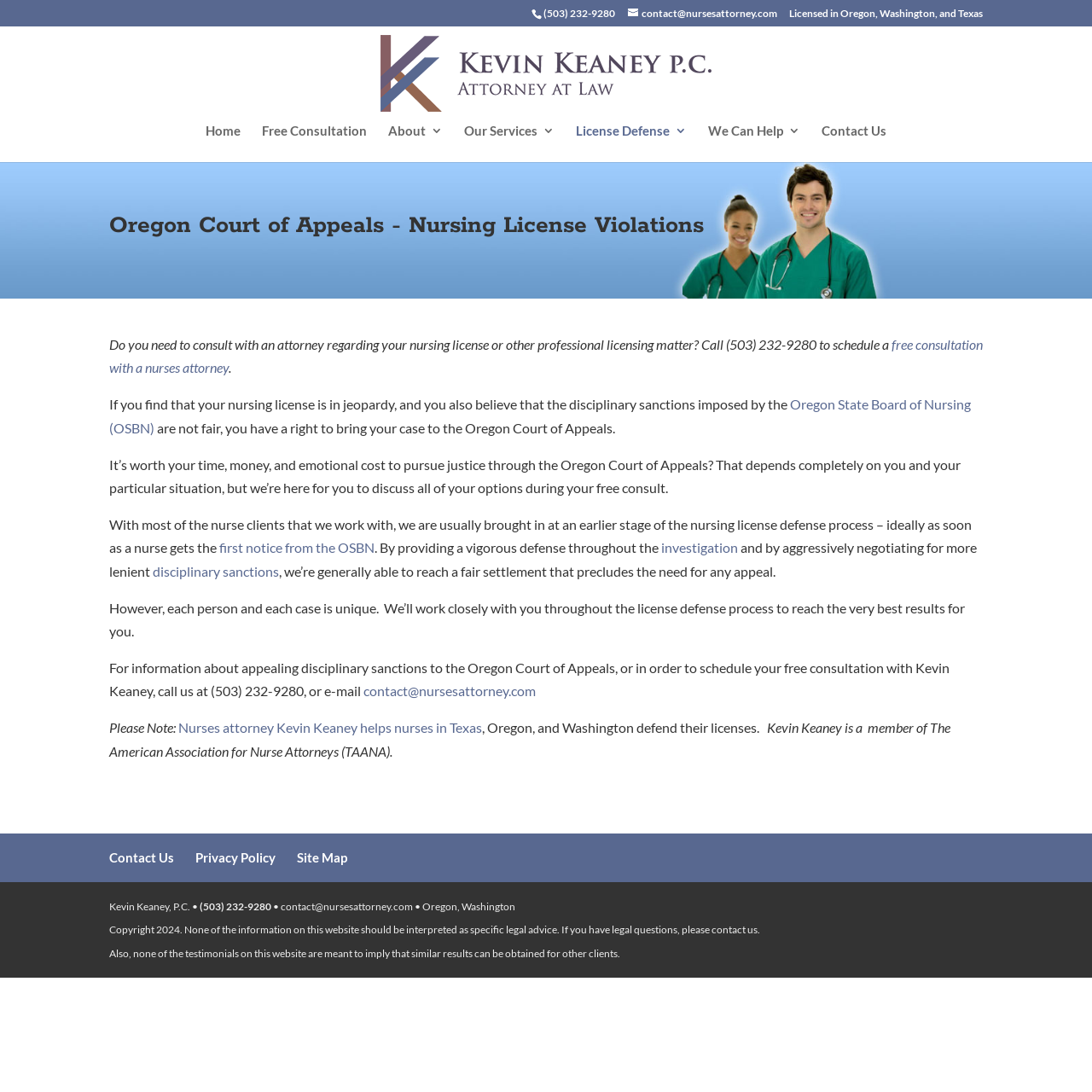Please use the details from the image to answer the following question comprehensively:
What is the phone number to schedule a consultation?

I found the phone number by looking at the top-right corner of the webpage, where it says '(503) 232-9280' next to a contact link. This phone number is also mentioned multiple times throughout the webpage as a way to schedule a consultation with the attorney.